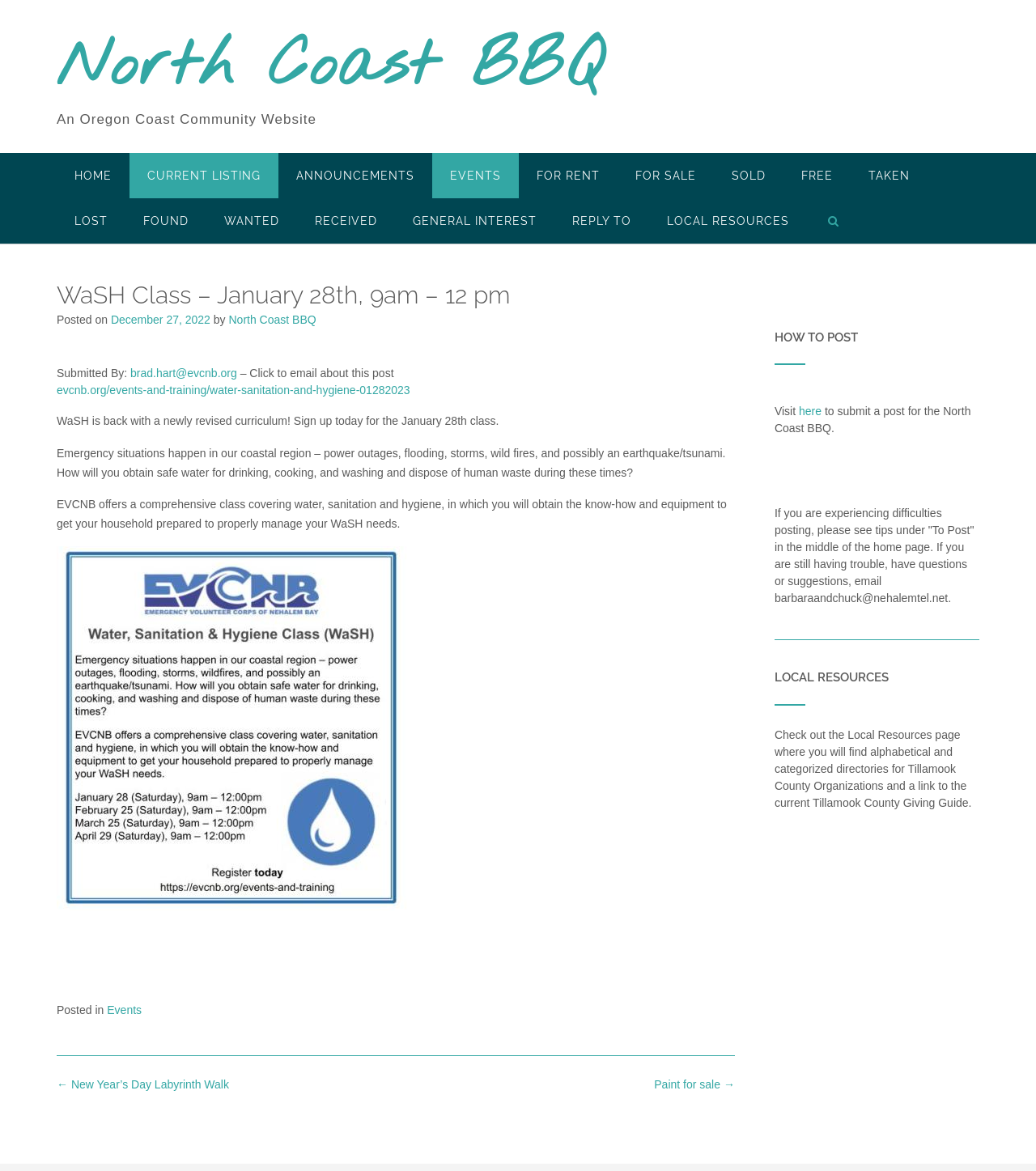Specify the bounding box coordinates (top-left x, top-left y, bottom-right x, bottom-right y) of the UI element in the screenshot that matches this description: North Coast BBQ

[0.221, 0.267, 0.305, 0.278]